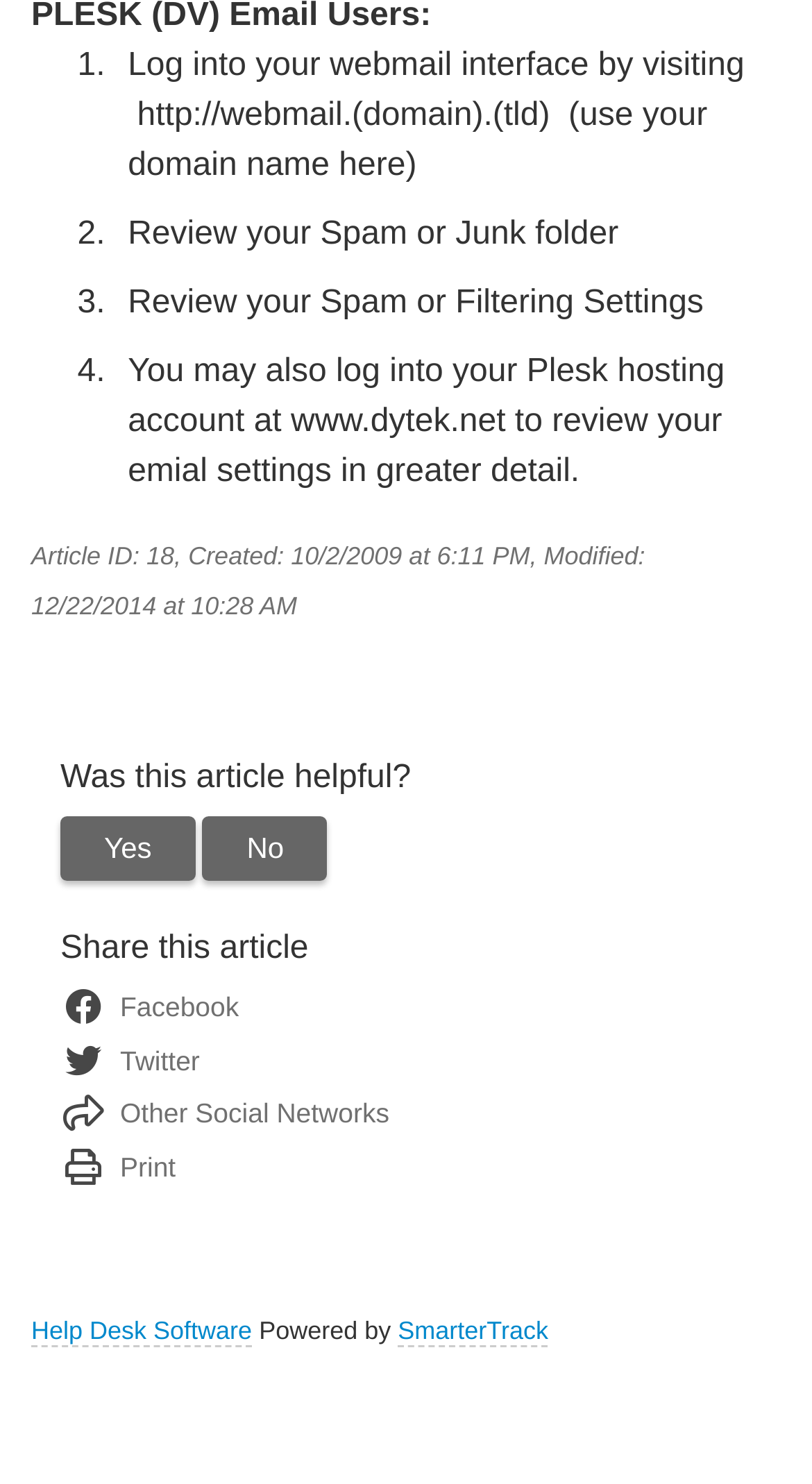Answer the question with a brief word or phrase:
How many steps are provided to review email settings?

4